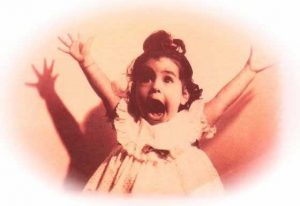What atmosphere does the image evoke?
Utilize the image to construct a detailed and well-explained answer.

The light coloring and soft focus of the image create a nostalgic and warm atmosphere, which emphasizes the girl's exuberance and innocence, reflecting the joy and spontaneity of childhood.